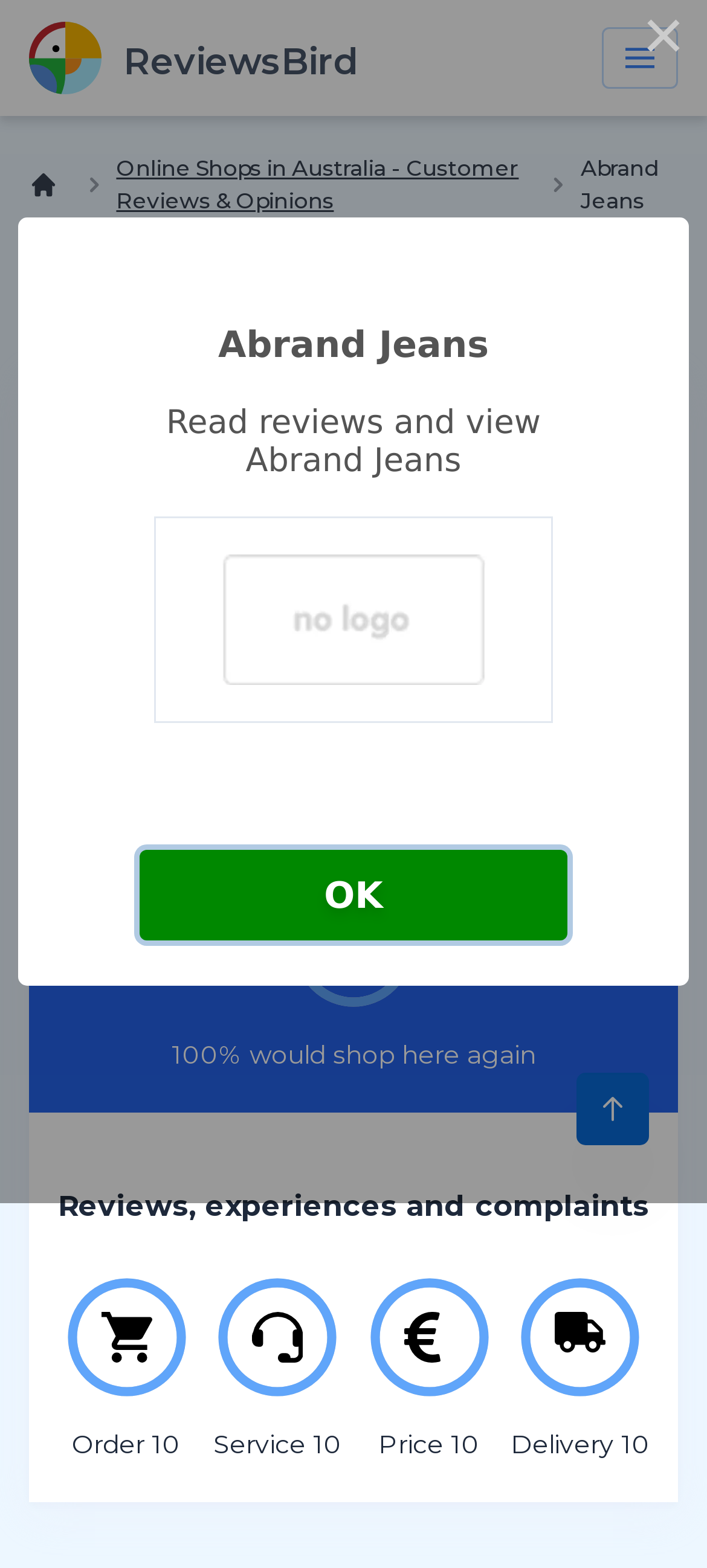Specify the bounding box coordinates for the region that must be clicked to perform the given instruction: "Click the OK button".

[0.198, 0.542, 0.802, 0.6]